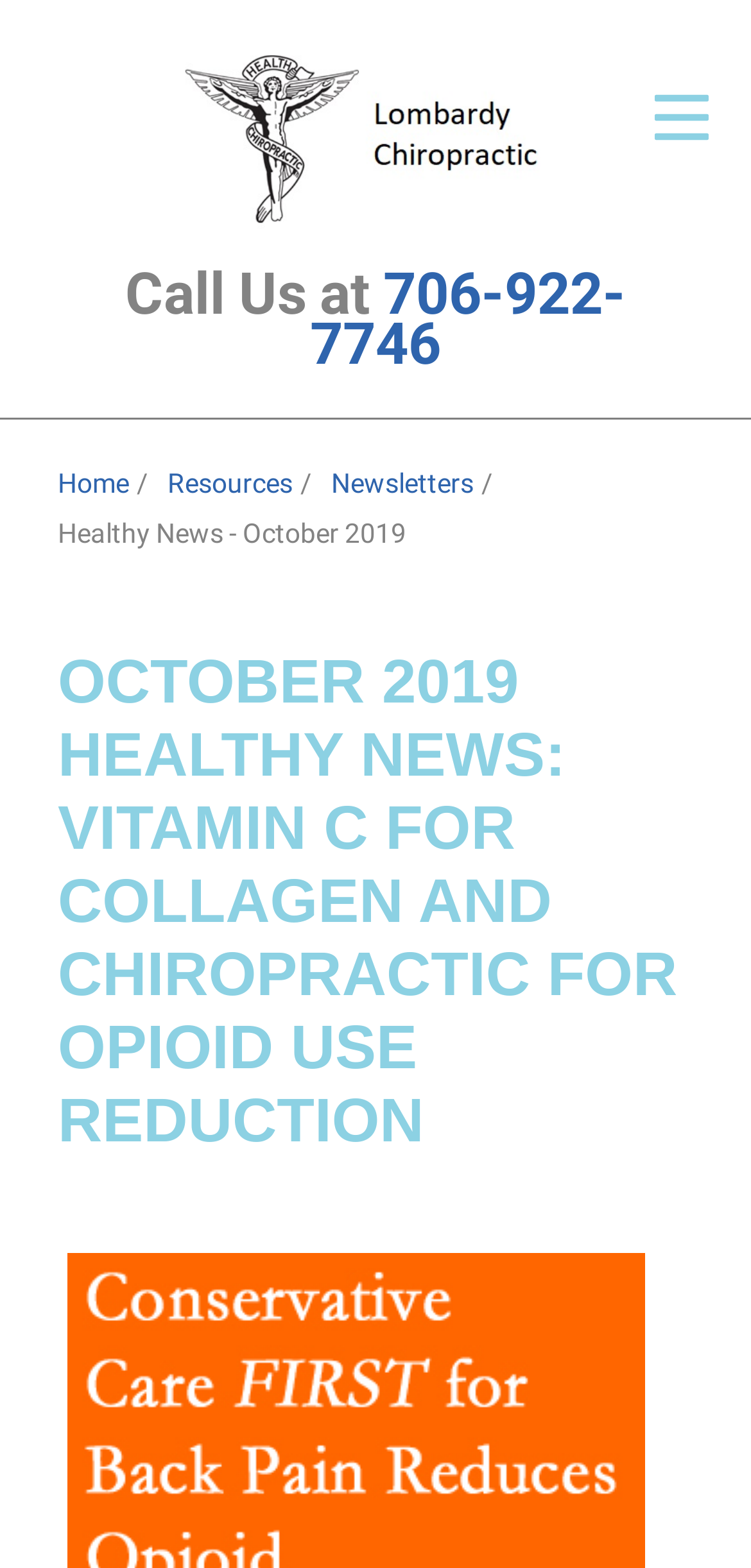Return the bounding box coordinates of the UI element that corresponds to this description: "title="Lombardy Chiropractic Clinic Home"". The coordinates must be given as four float numbers in the range of 0 and 1, [left, top, right, bottom].

[0.179, 0.031, 0.821, 0.146]